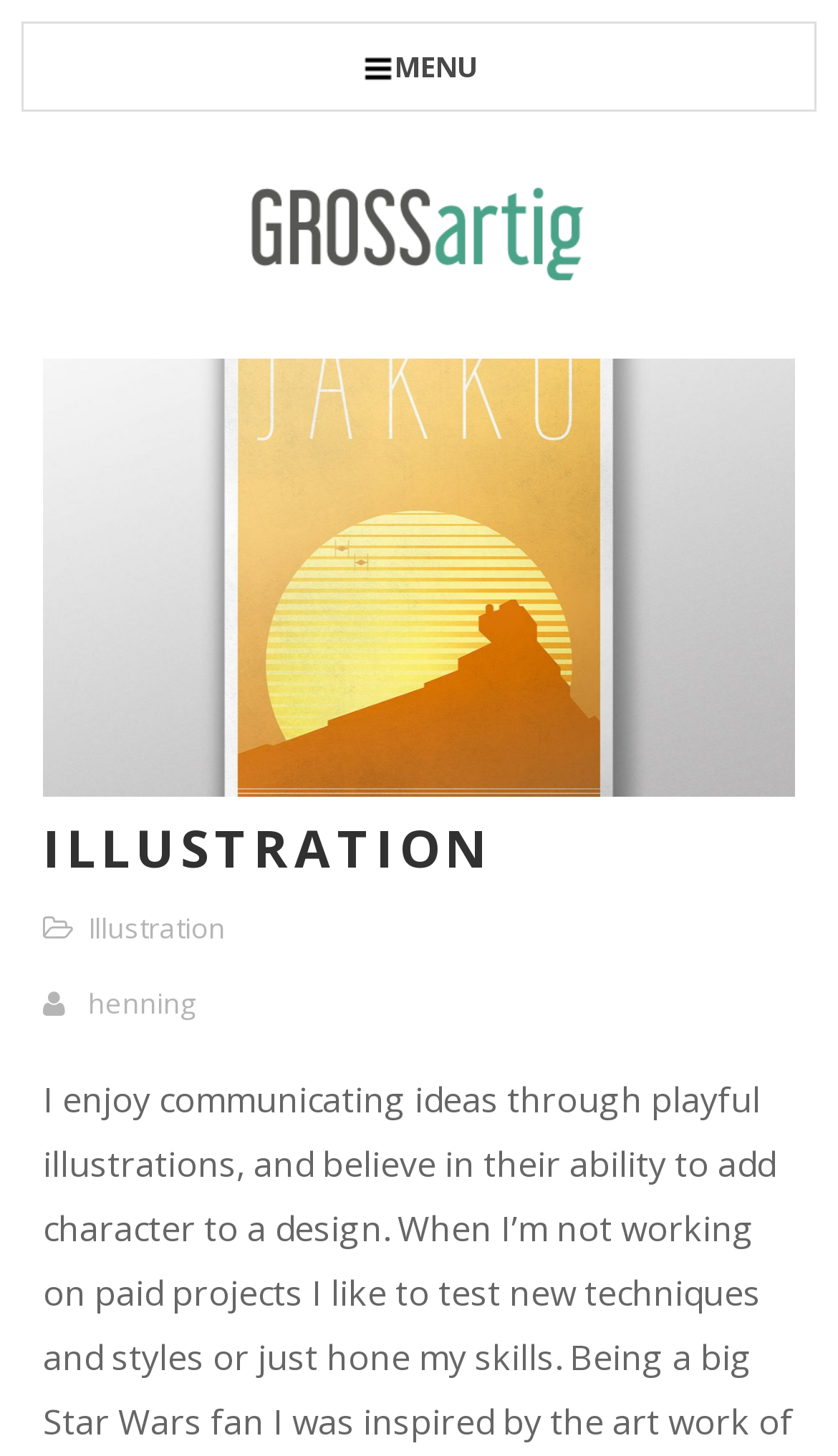How many images are displayed on the webpage?
Refer to the image and provide a one-word or short phrase answer.

15